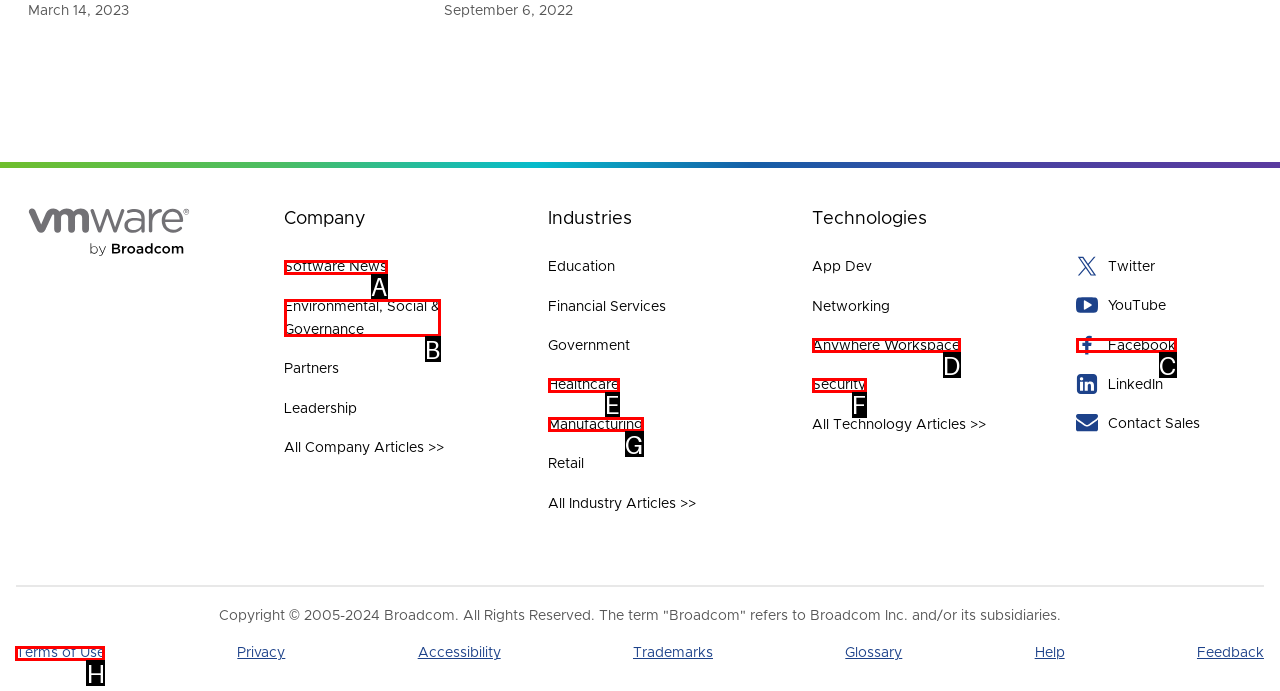Identify the letter of the UI element needed to carry out the task: View Terms of Use
Reply with the letter of the chosen option.

H